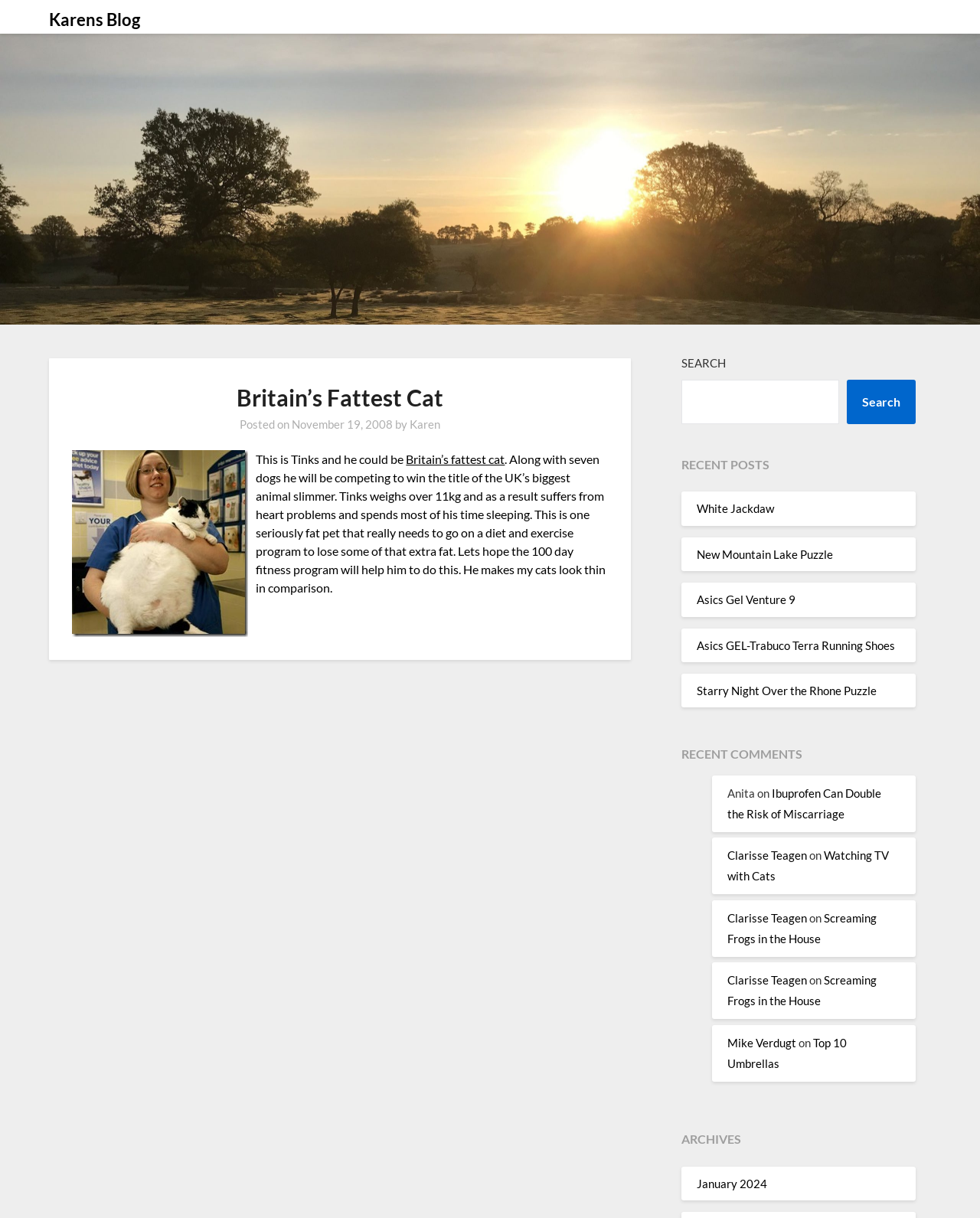Using the webpage screenshot and the element description New Mountain Lake Puzzle, determine the bounding box coordinates. Specify the coordinates in the format (top-left x, top-left y, bottom-right x, bottom-right y) with values ranging from 0 to 1.

[0.711, 0.449, 0.85, 0.461]